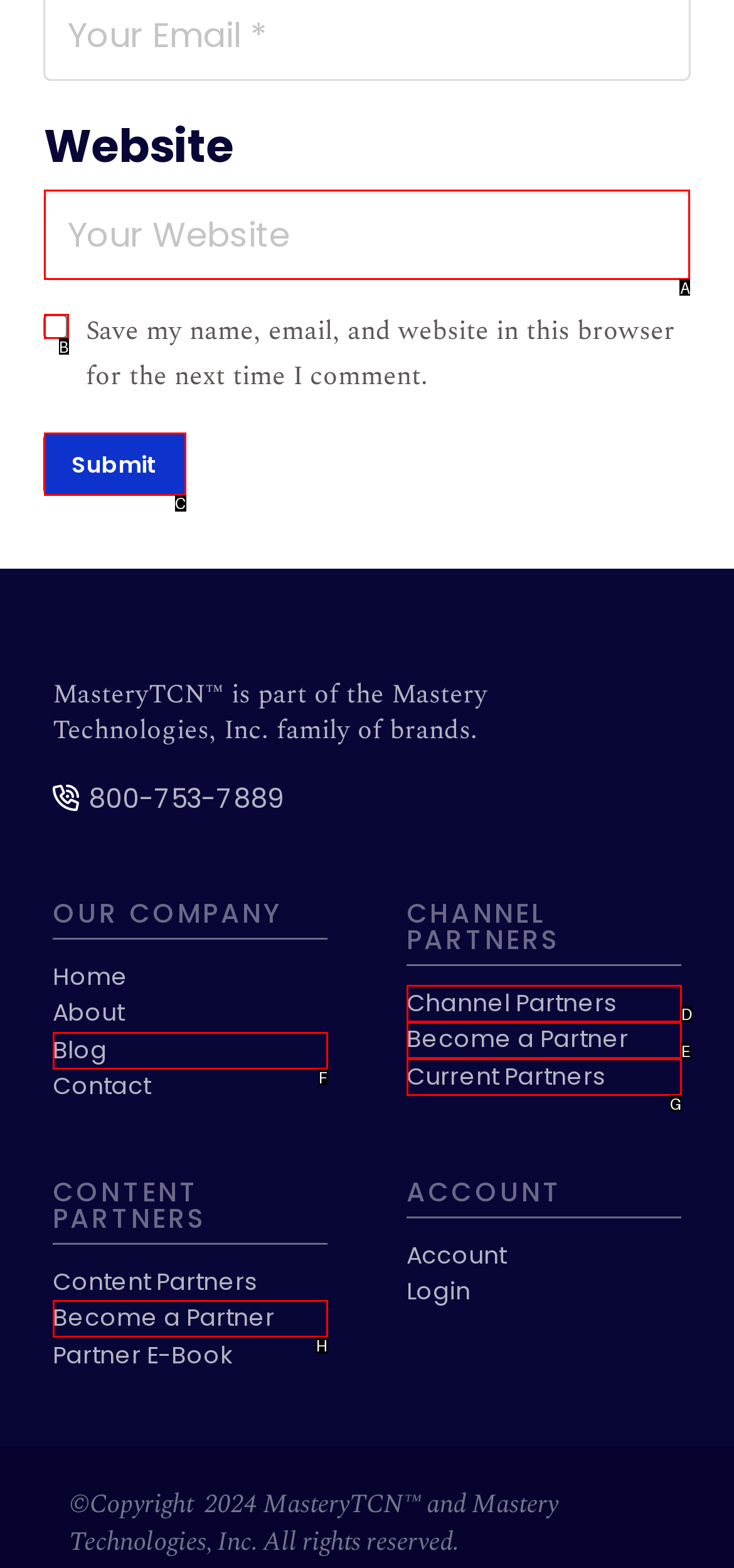Identify the letter of the correct UI element to fulfill the task: Click submit from the given options in the screenshot.

C